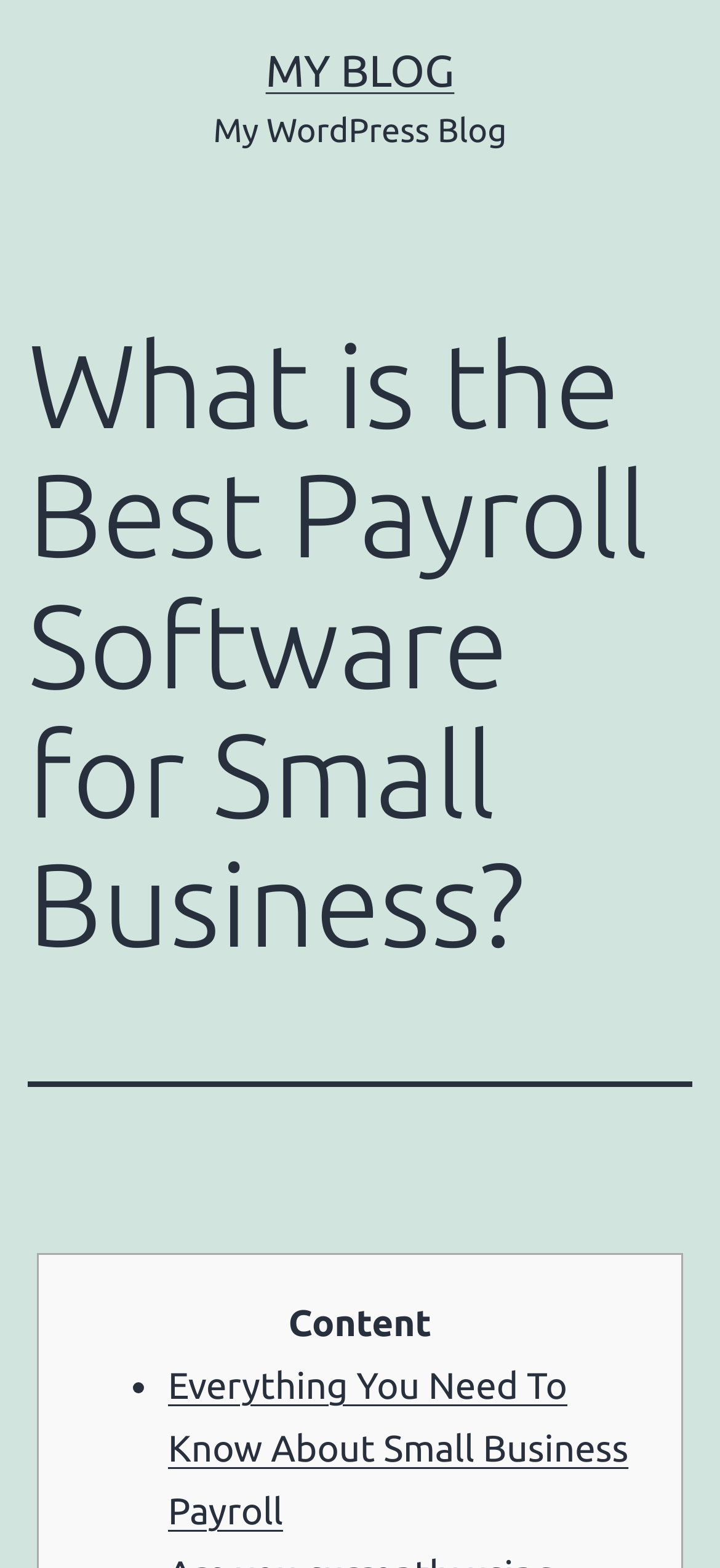Create an elaborate caption that covers all aspects of the webpage.

The webpage is a blog post titled "What is the Best Payroll Software for Small Business?" from "My Blog". At the top, there is a link to "MY BLOG" positioned near the center of the page. Below it, there is a static text "My WordPress Blog" that spans across the top section of the page.

The main content of the blog post is headed by a title "What is the Best Payroll Software for Small Business?" which takes up a significant portion of the page. Below the title, there is a section labeled "Content" that appears to be a summary or introduction to the blog post.

Further down, there is a list of items, indicated by a bullet point "•", with the first item being a link to another article titled "Everything You Need To Know About Small Business Payroll". This link is positioned near the bottom of the page, slightly to the right of center.